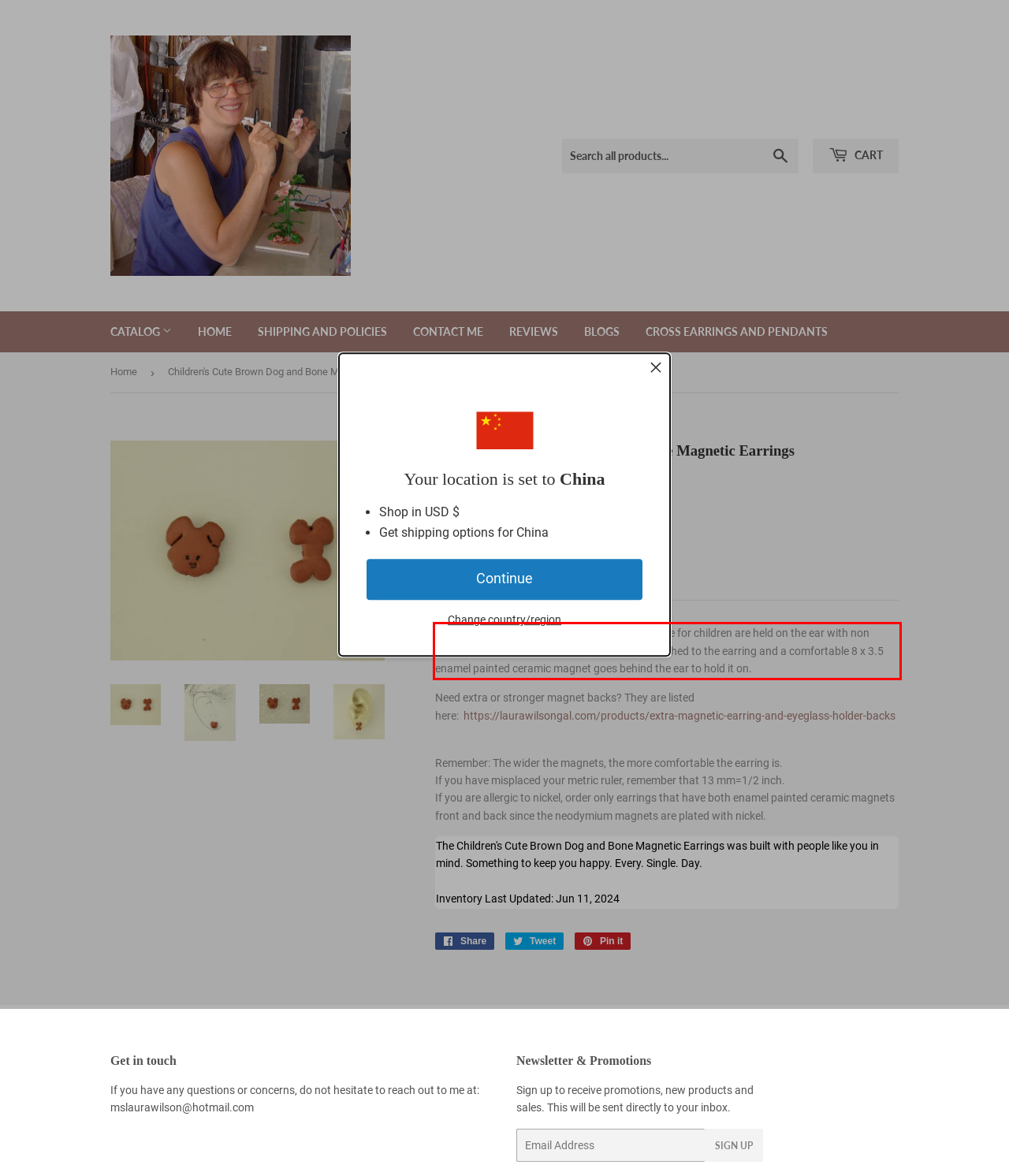Given a screenshot of a webpage, locate the red bounding box and extract the text it encloses.

A brown dog and a bone magnetic earrings made for children are held on the ear with non piercing magnets. A neodymium magnet is attached to the earring and a comfortable 8 x 3.5 enamel painted ceramic magnet goes behind the ear to hold it on.